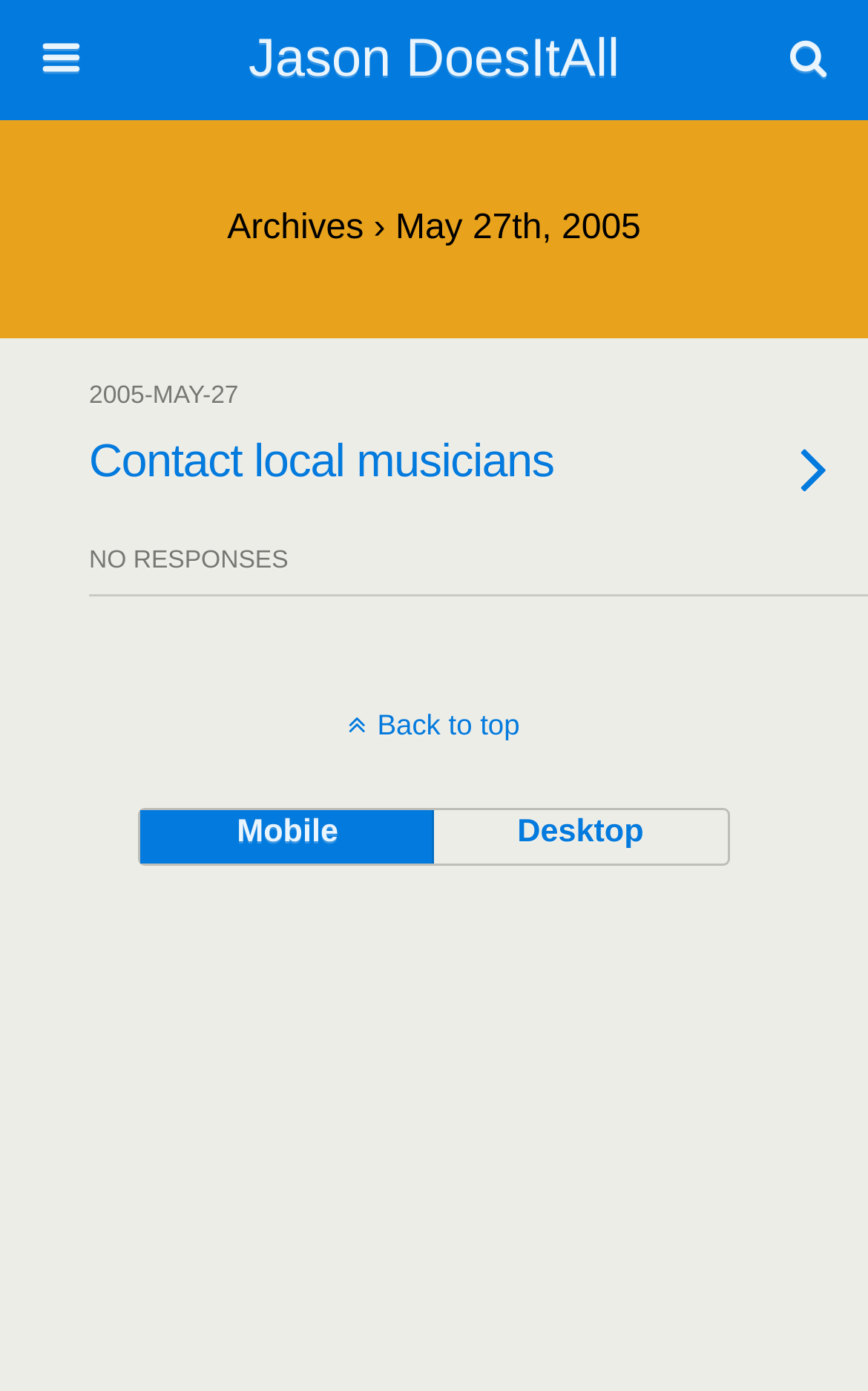Analyze the image and provide a detailed answer to the question: What is the title of the first article?

I found the title of the first article by looking at the heading element 'Contact local musicians' which is a child of the link element '2005-MAY-27 Contact local musicians NO RESPONSES '.